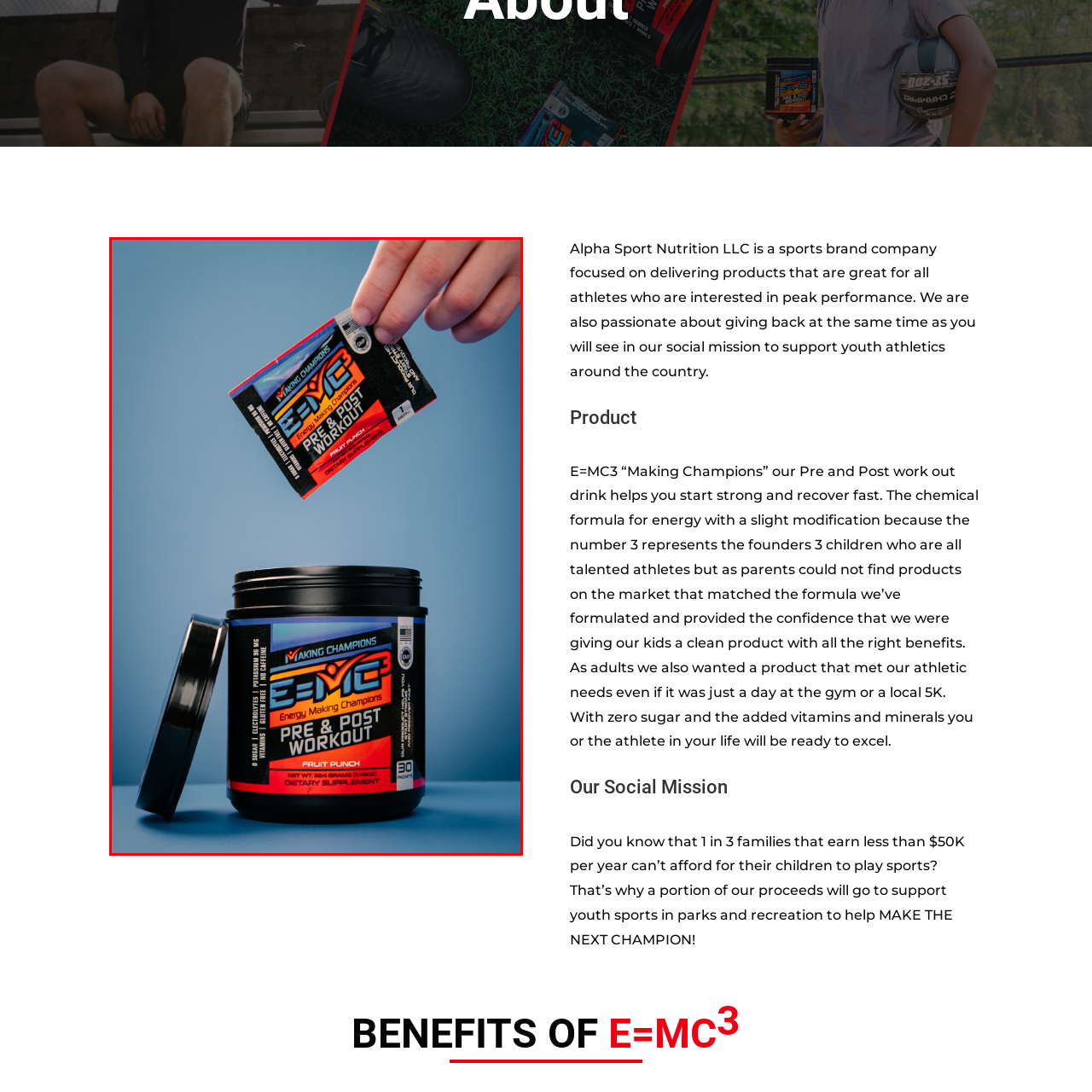Describe in detail the visual content enclosed by the red bounding box.

The image showcases a vibrant and eye-catching product from Alpha Sport Nutrition LLC, featuring the E=MC3 "Making Champions" pre and post workout supplement. In the foreground, a hand is shown lifting a packet labeled "E=MC3 Pre & Post Workout" above a sleek black container with a colorful label. The container prominently displays the product name along with the tagline "Energy Making Champions" and highlights that it is a dietary supplement in a fruit punch flavor. This visually appealing setup emphasizes both the practicality and appeal of the product, designed to meet the needs of athletes looking for energy support to perform at their best. The backdrop is a soothing blue, enhancing the product’s vibrant graphics and conveying a sense of vitality and focus.